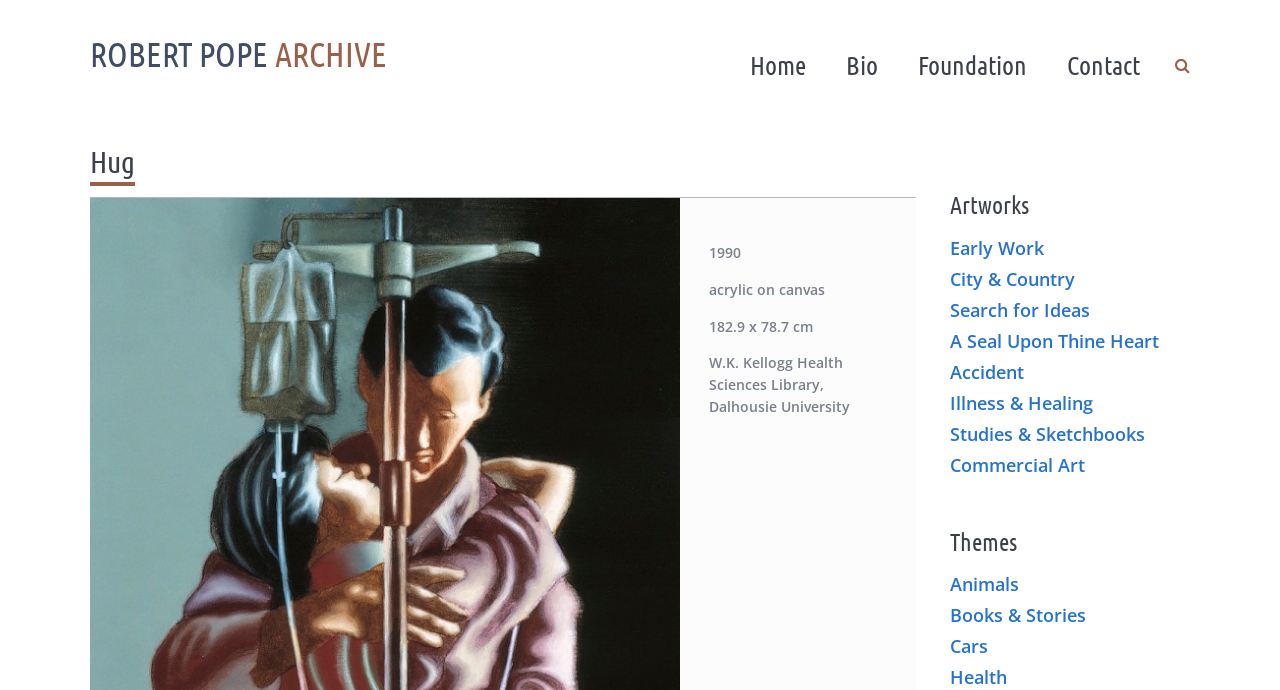What is the theme that includes 'Animals'? Analyze the screenshot and reply with just one word or a short phrase.

Themes